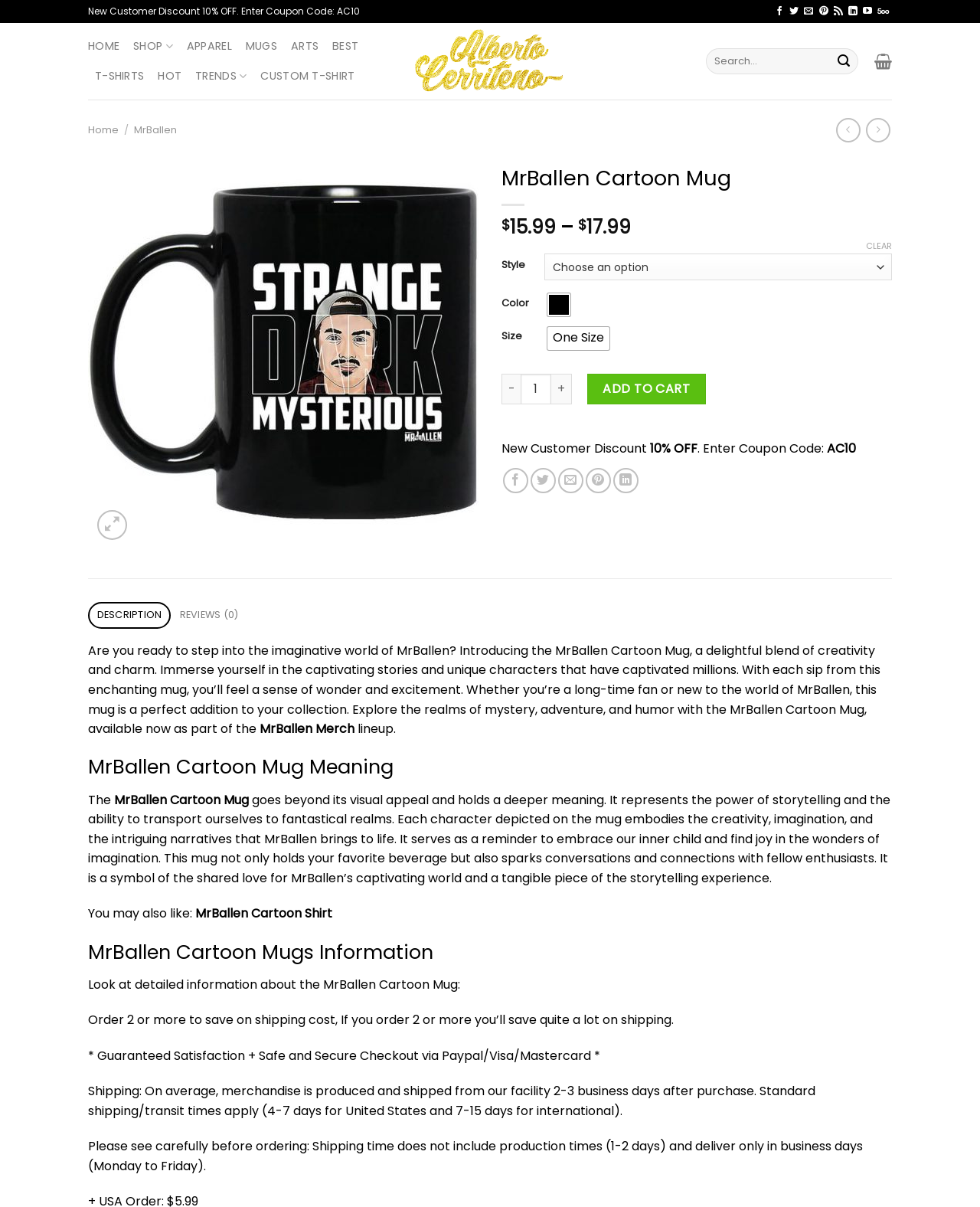Using the description: "One Size", determine the UI element's bounding box coordinates. Ensure the coordinates are in the format of four float numbers between 0 and 1, i.e., [left, top, right, bottom].

[0.559, 0.271, 0.622, 0.29]